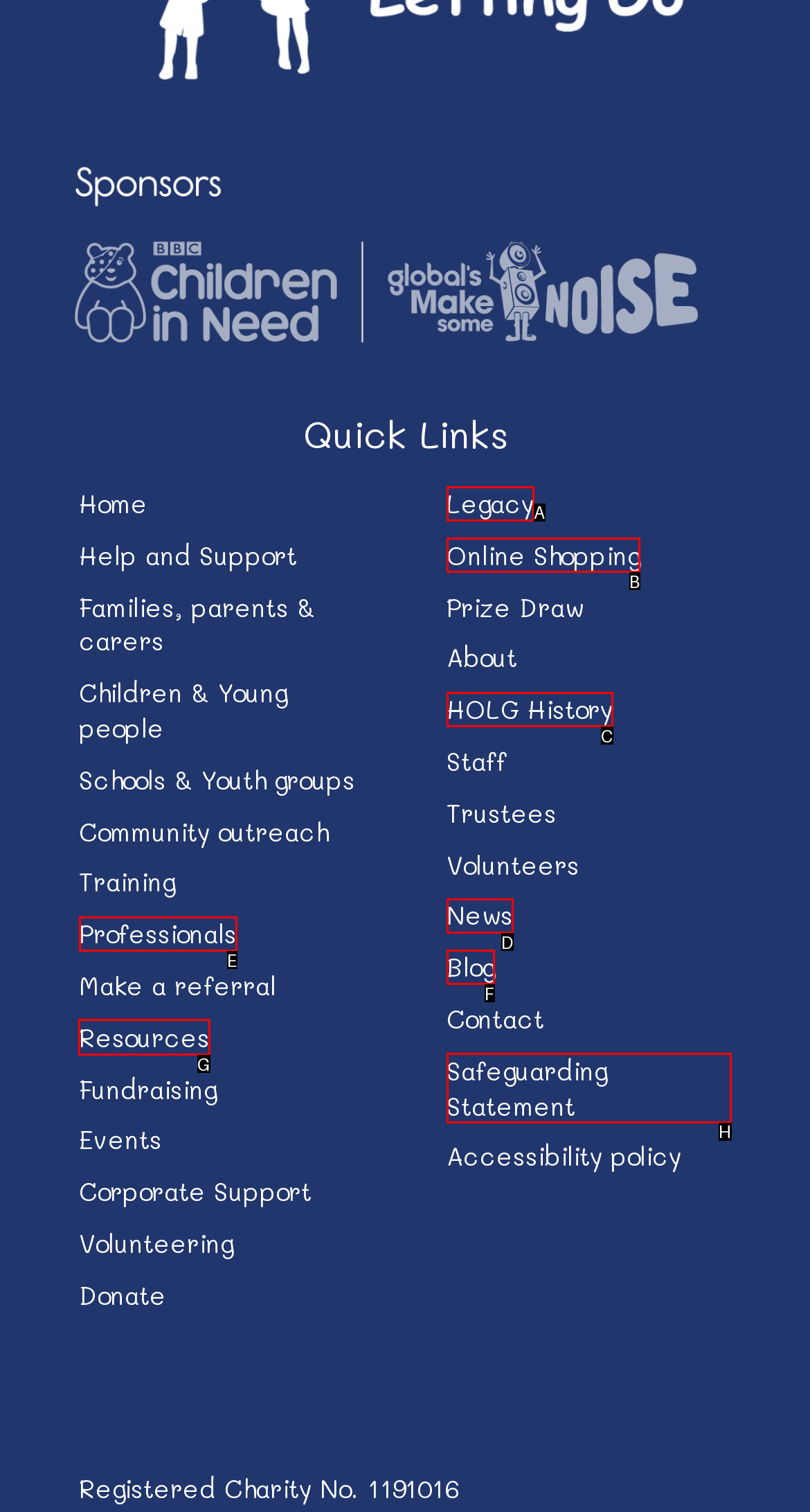To complete the task: View Resources, select the appropriate UI element to click. Respond with the letter of the correct option from the given choices.

G